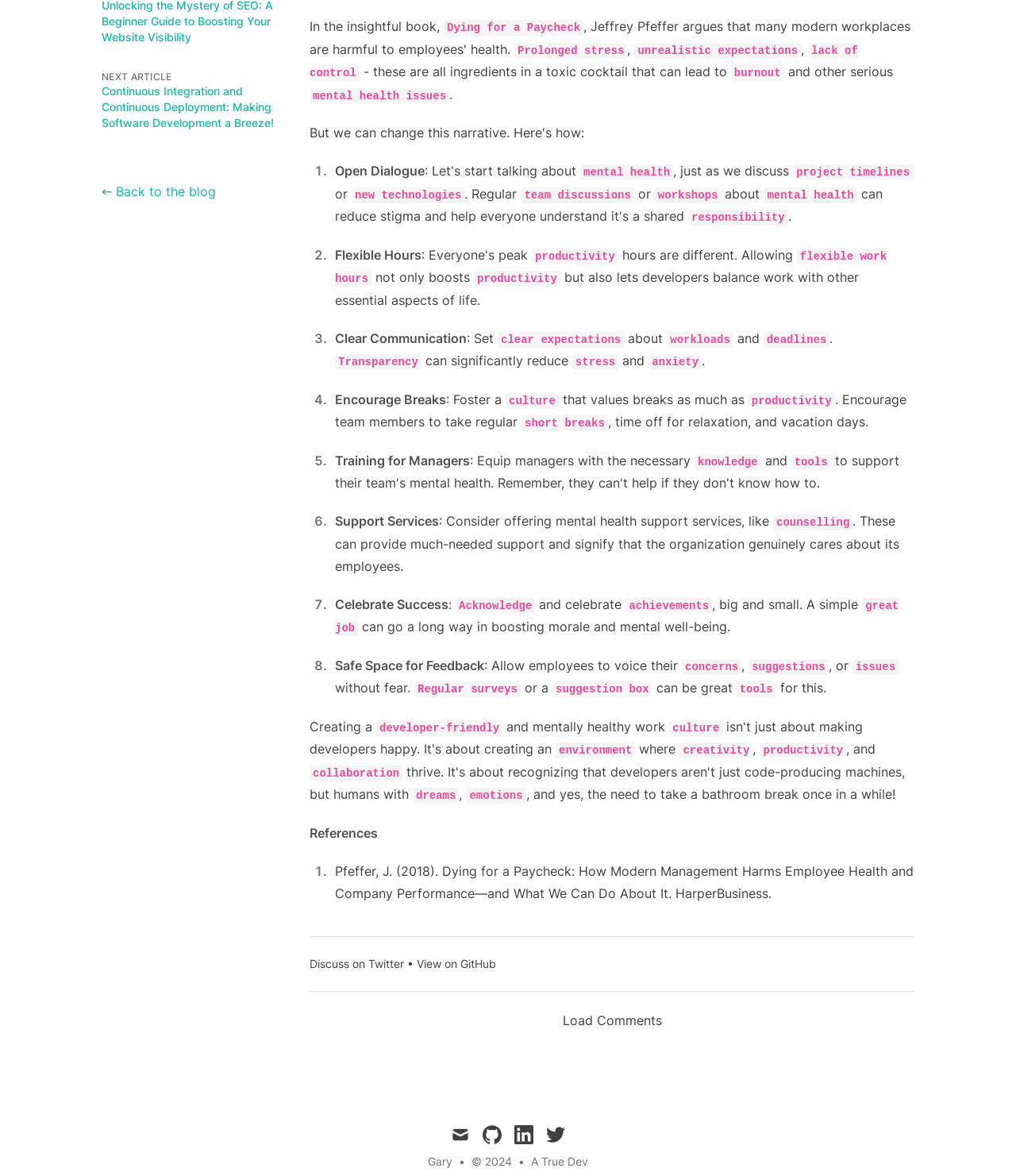Identify the bounding box coordinates for the UI element described as: "twitter".

[0.538, 0.956, 0.556, 0.973]